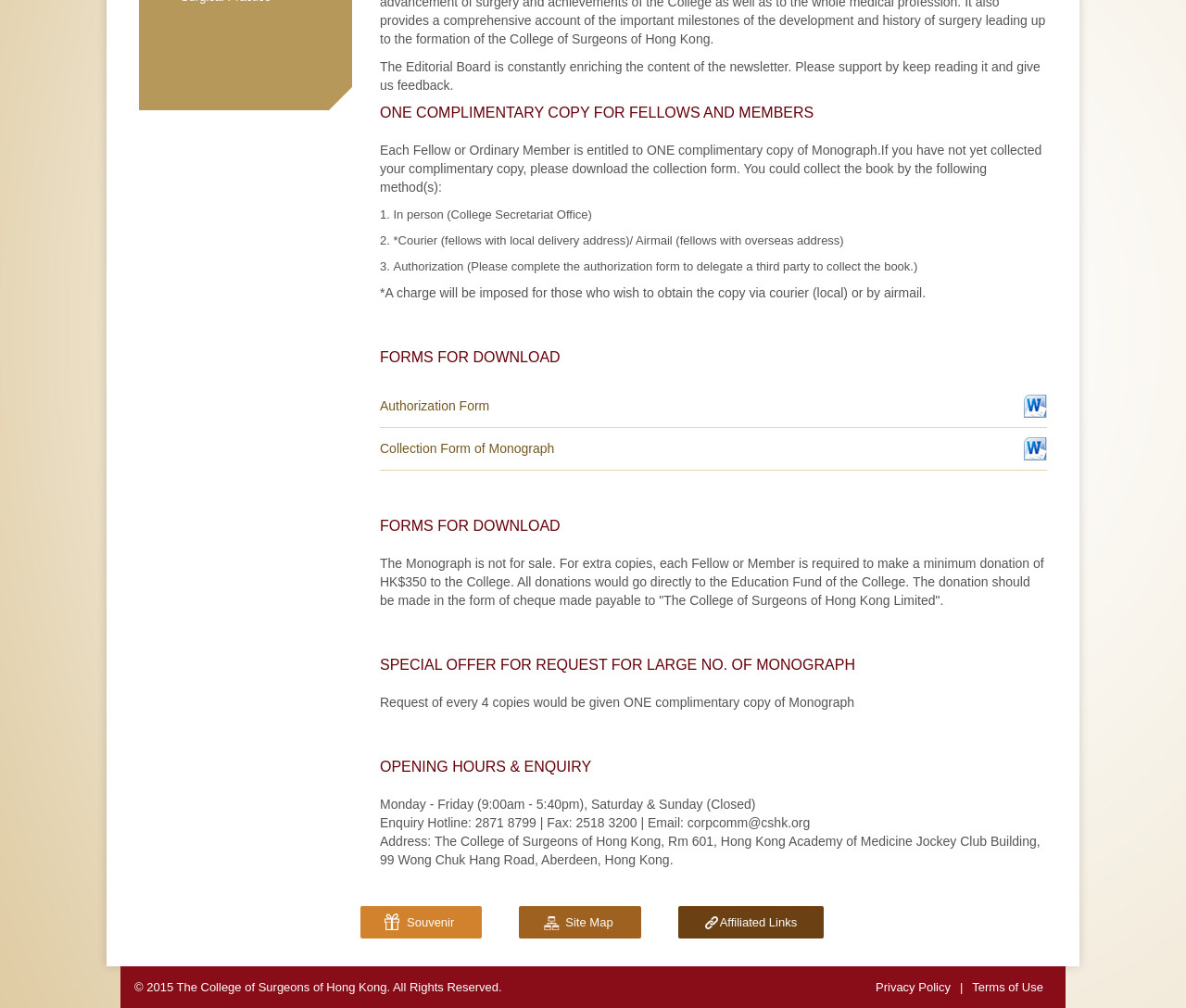Using the format (top-left x, top-left y, bottom-right x, bottom-right y), provide the bounding box coordinates for the described UI element. All values should be floating point numbers between 0 and 1: WordPress

None